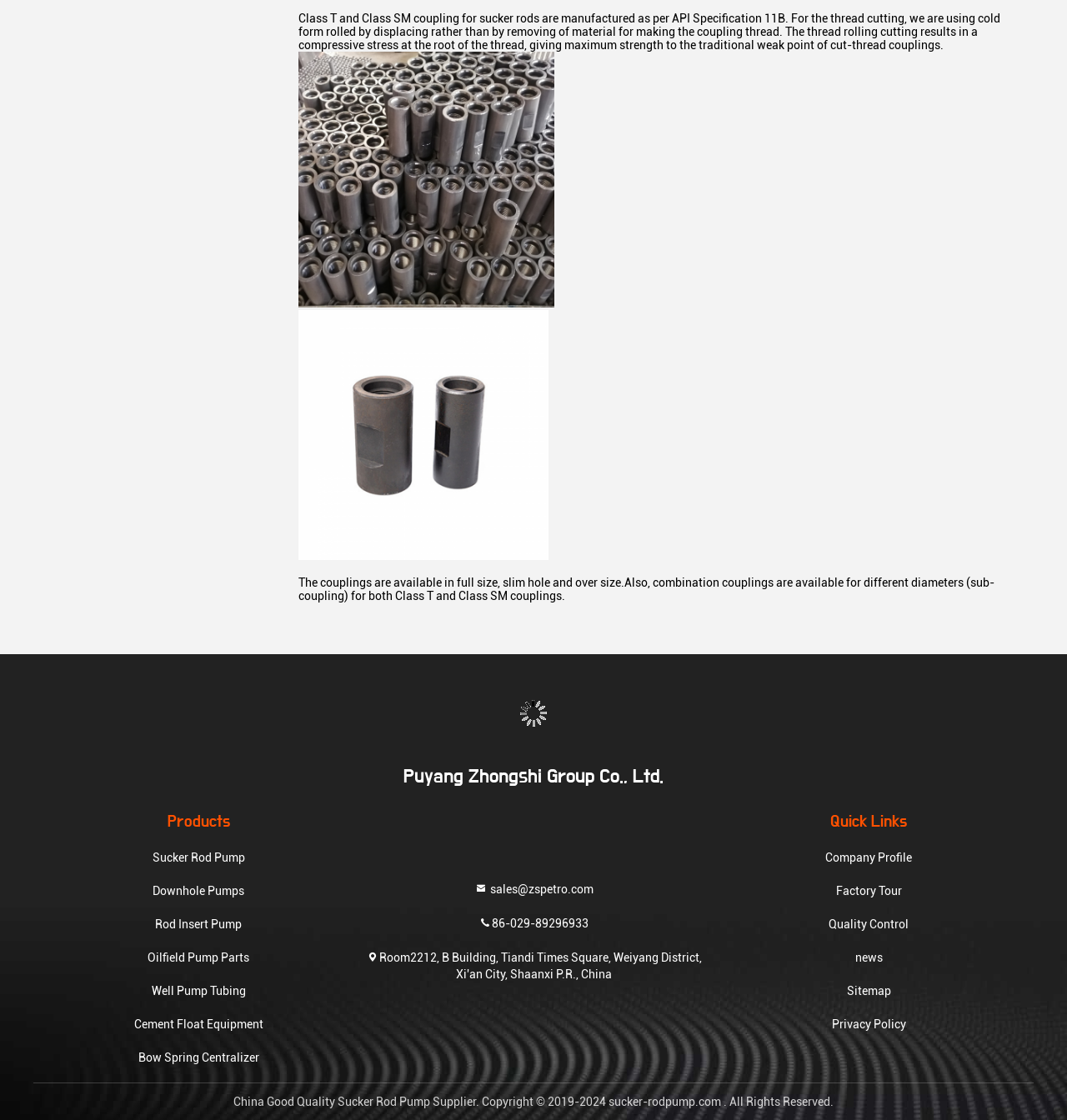Please locate the bounding box coordinates of the element's region that needs to be clicked to follow the instruction: "View Sucker Rod Pump products". The bounding box coordinates should be provided as four float numbers between 0 and 1, i.e., [left, top, right, bottom].

[0.143, 0.758, 0.229, 0.788]